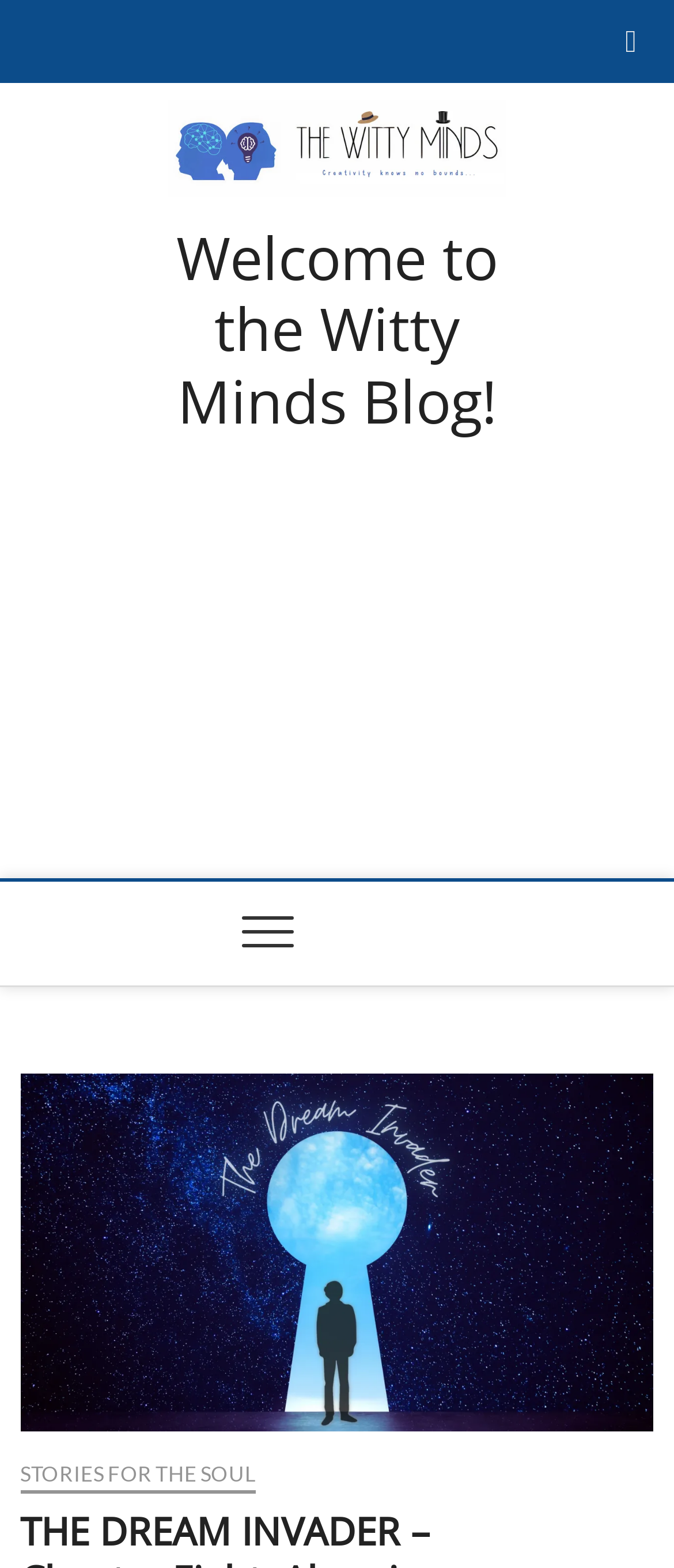Provide a short answer to the following question with just one word or phrase: What is the theme of the story?

The Dream Invader